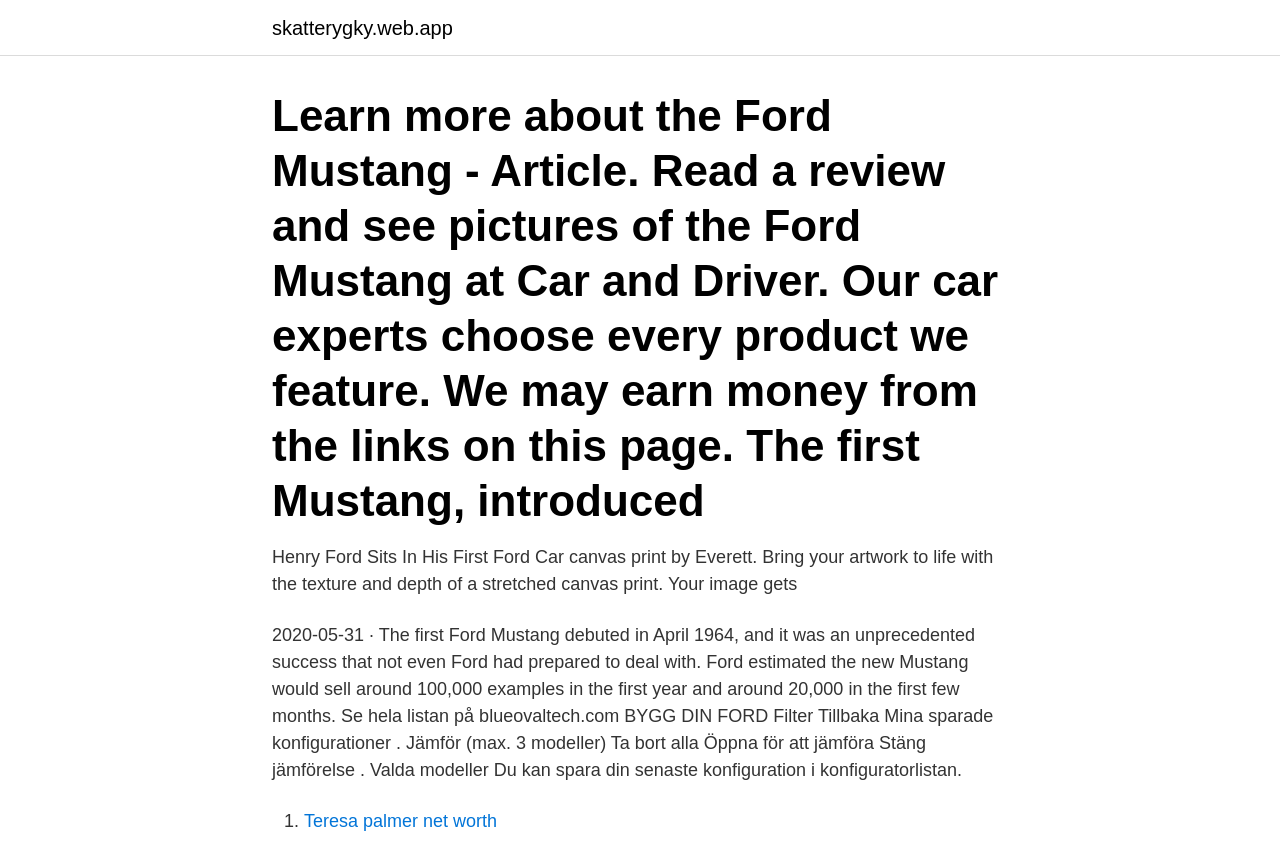What is the car model mentioned in the article?
Can you provide an in-depth and detailed response to the question?

The article mentions the Ford Mustang as the car model being discussed, which is evident from the heading 'Learn more about the Ford Mustang - Article' and the text 'The first Mustang, introduced'.